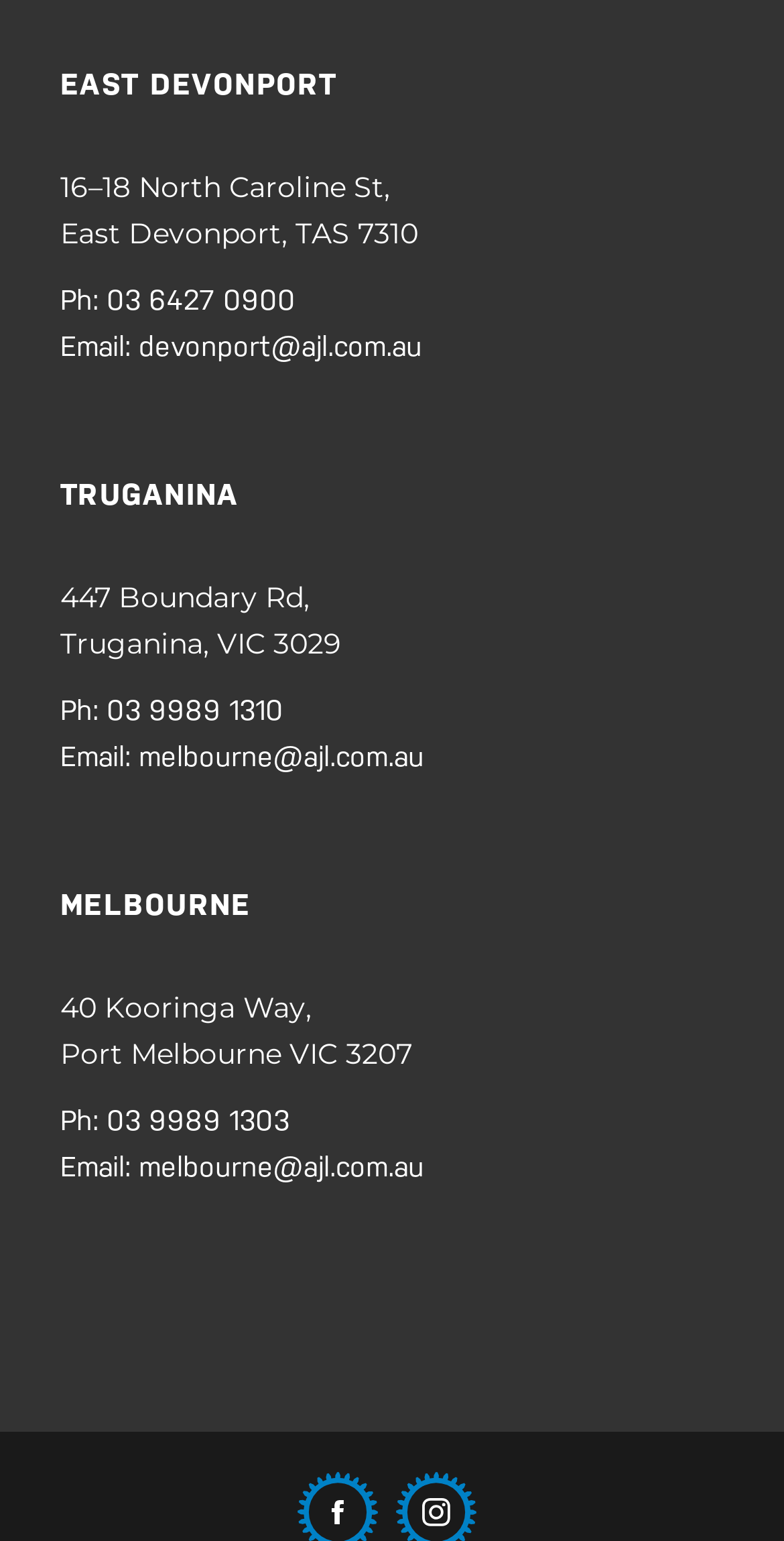Find the bounding box coordinates of the element you need to click on to perform this action: 'Email the TRUGANINA office'. The coordinates should be represented by four float values between 0 and 1, in the format [left, top, right, bottom].

[0.177, 0.48, 0.541, 0.501]